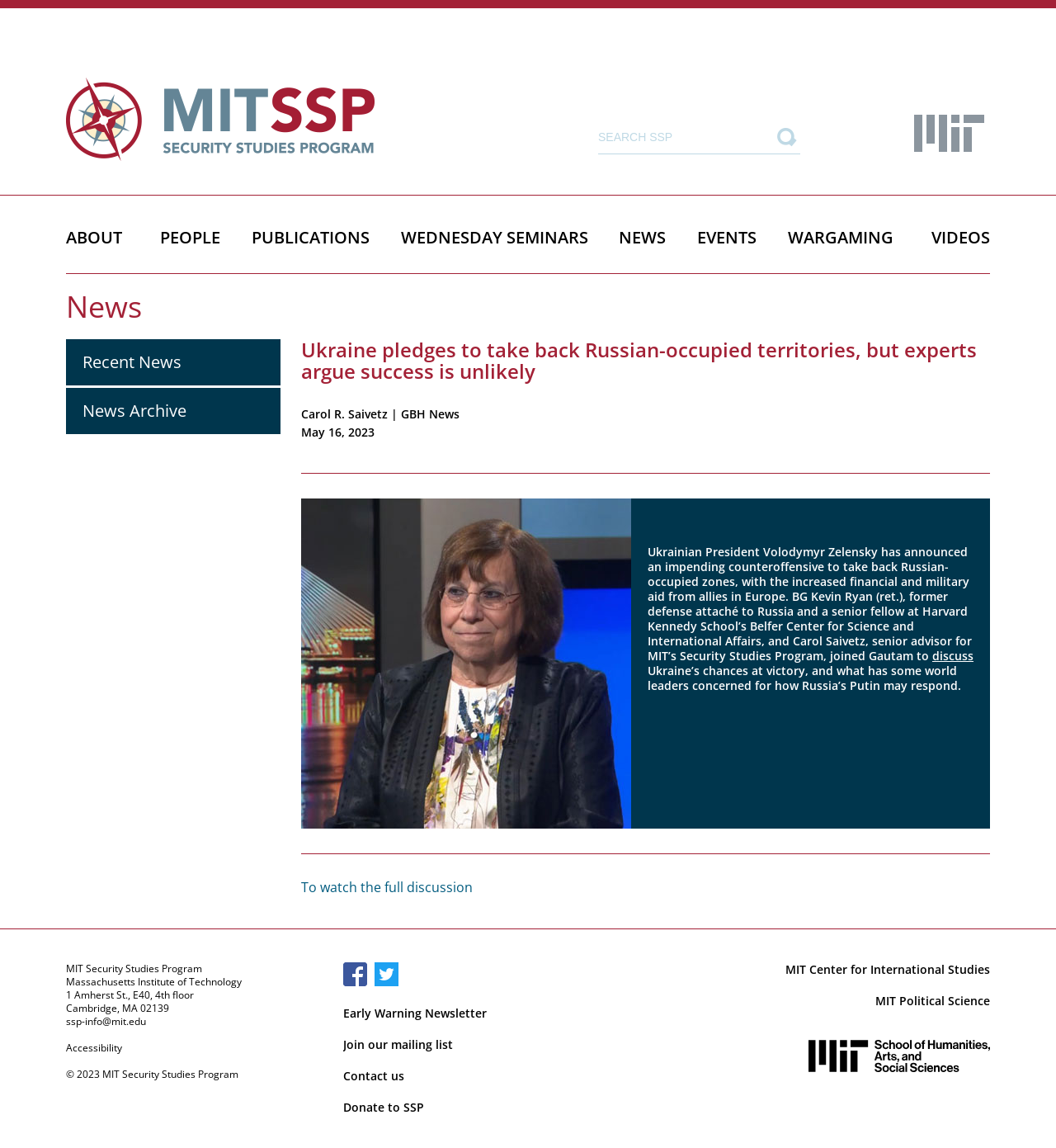Kindly determine the bounding box coordinates of the area that needs to be clicked to fulfill this instruction: "watch the full discussion".

[0.285, 0.765, 0.448, 0.781]